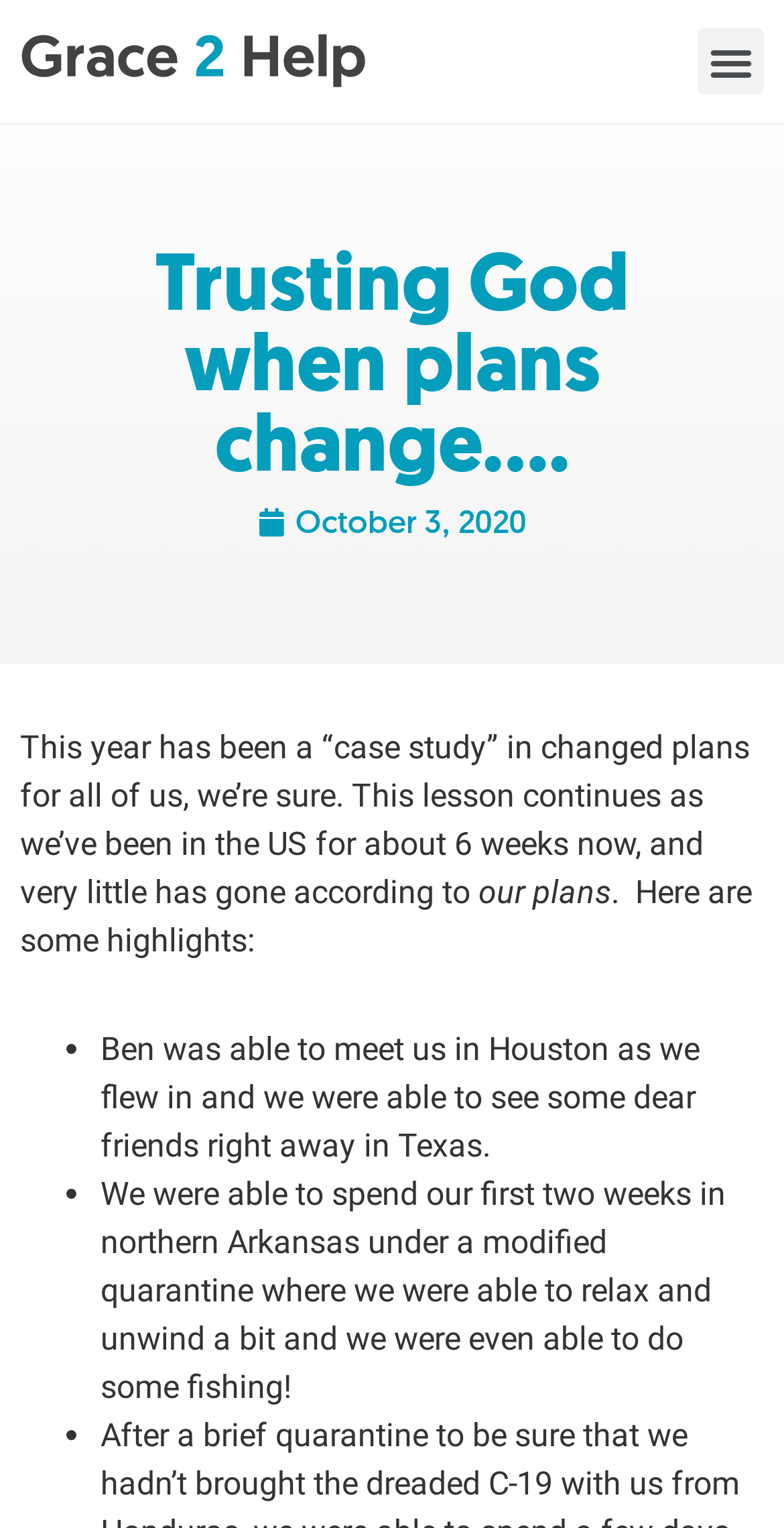What is the author's current location?
From the image, provide a succinct answer in one word or a short phrase.

US